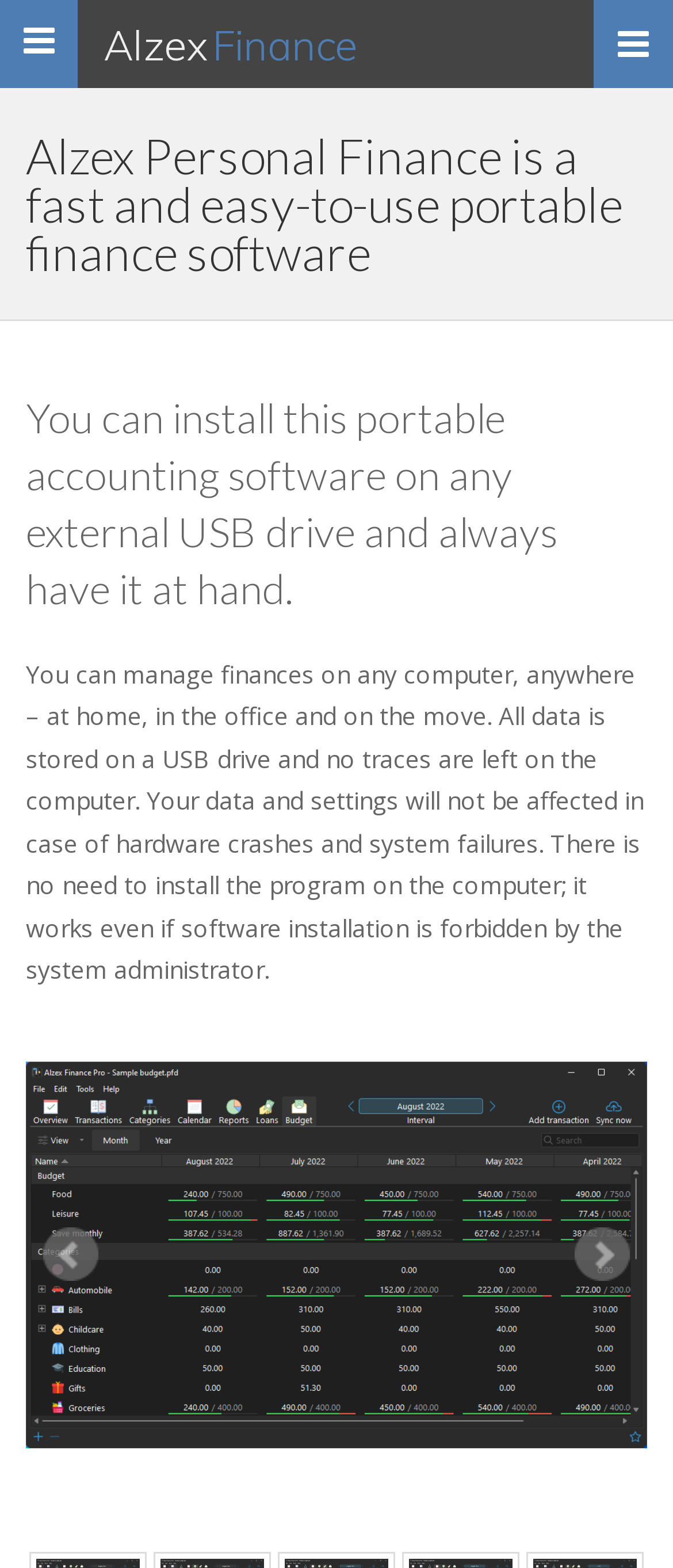What is the purpose of Alzex Personal Finance?
Respond with a short answer, either a single word or a phrase, based on the image.

Portable finance software